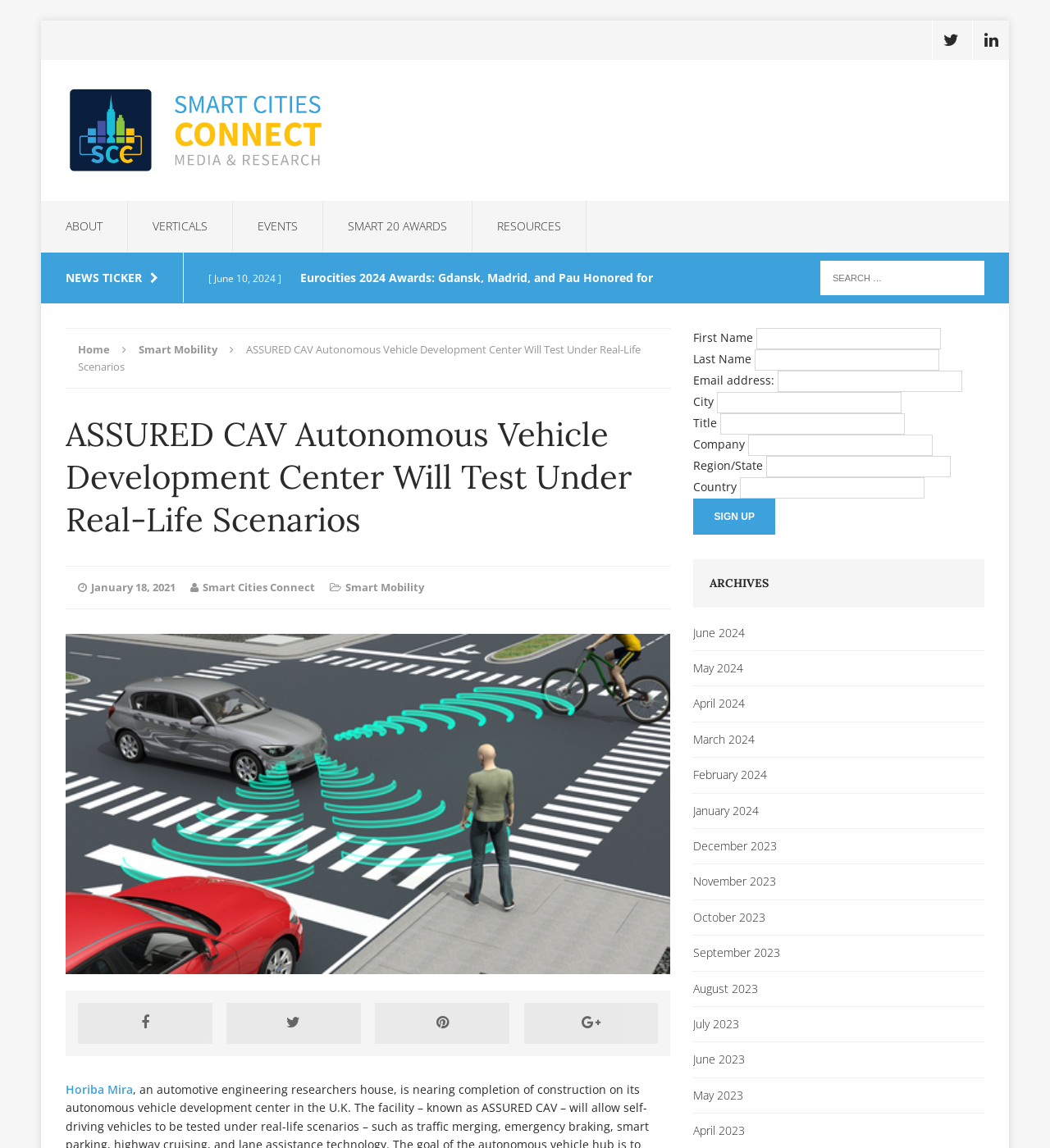Can you specify the bounding box coordinates for the region that should be clicked to fulfill this instruction: "View archives for June 2024".

[0.66, 0.543, 0.937, 0.566]